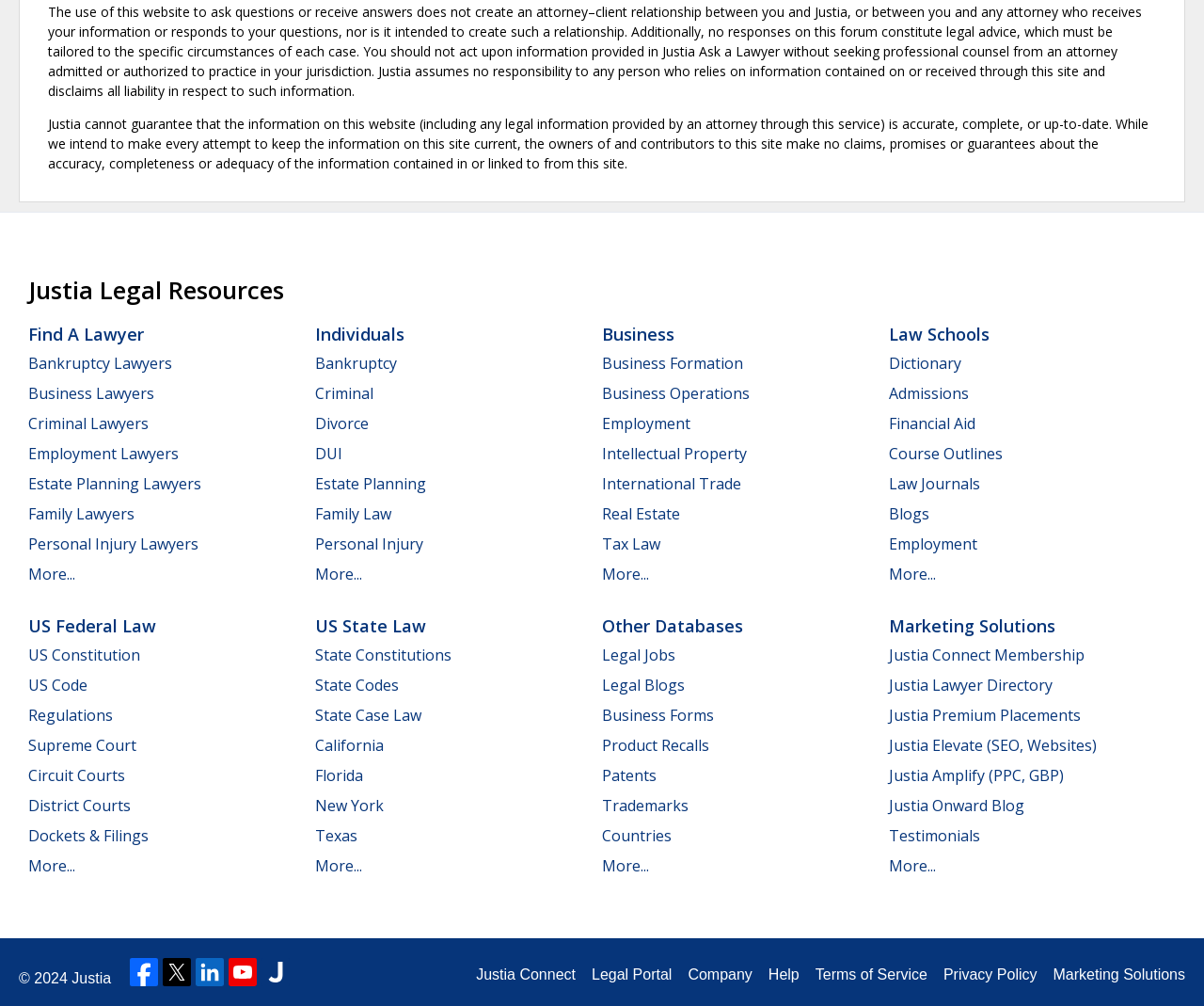Please find the bounding box for the UI element described by: "Florida".

[0.262, 0.761, 0.302, 0.781]